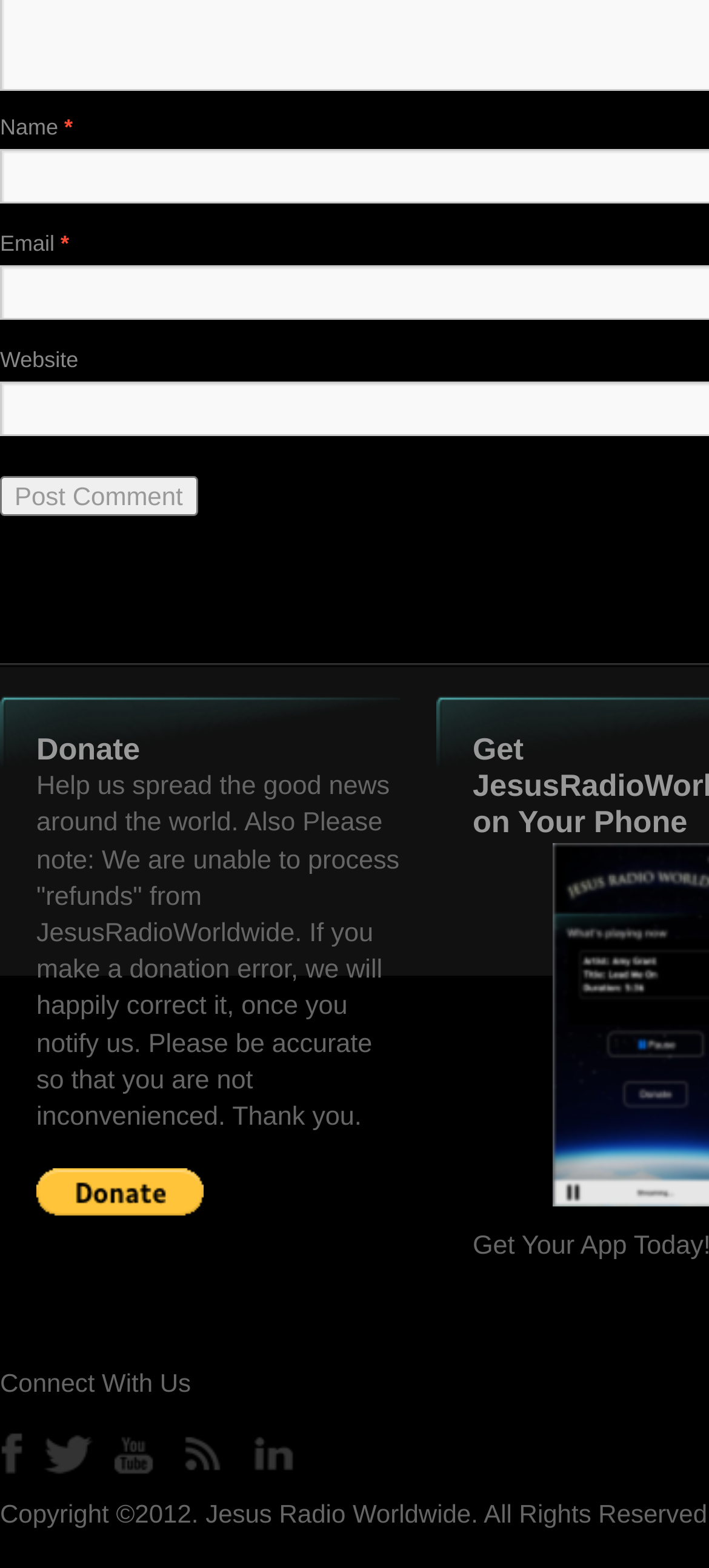What is the copyright year? Please answer the question using a single word or phrase based on the image.

2012